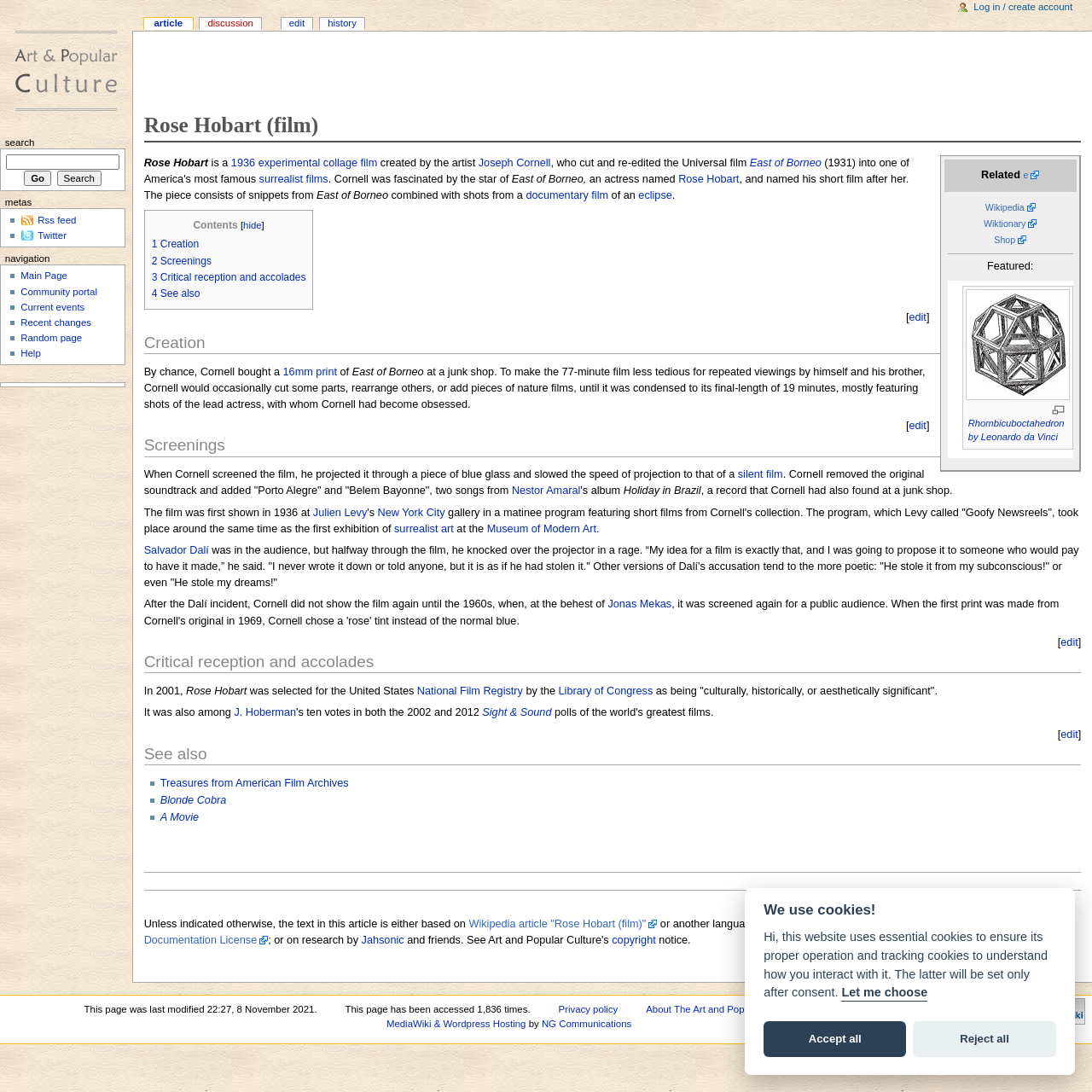Respond with a single word or short phrase to the following question: 
What is the name of the actress featured in the film?

Rose Hobart